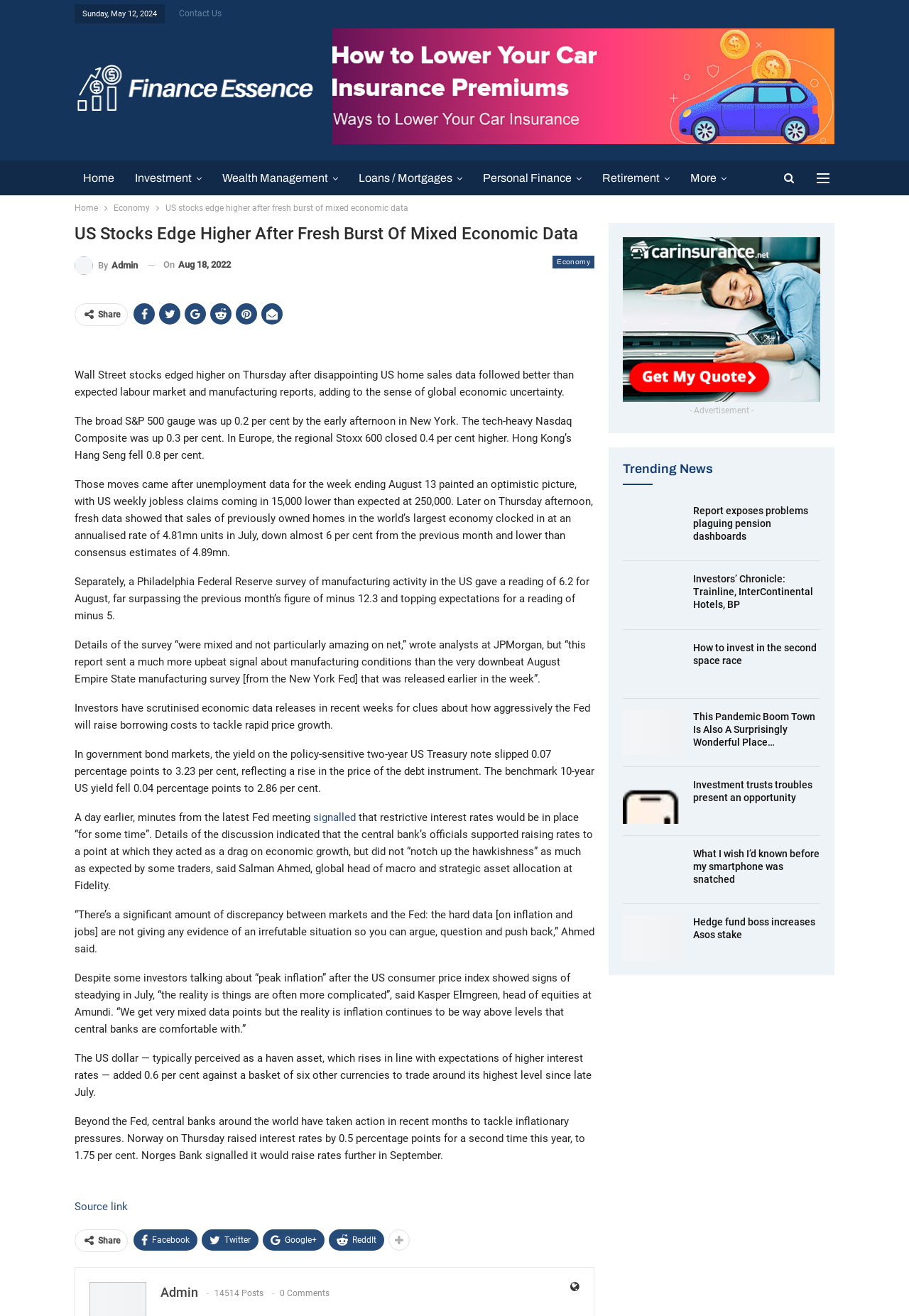Can you specify the bounding box coordinates for the region that should be clicked to fulfill this instruction: "Click on the 'Contact Us' link".

[0.197, 0.006, 0.244, 0.014]